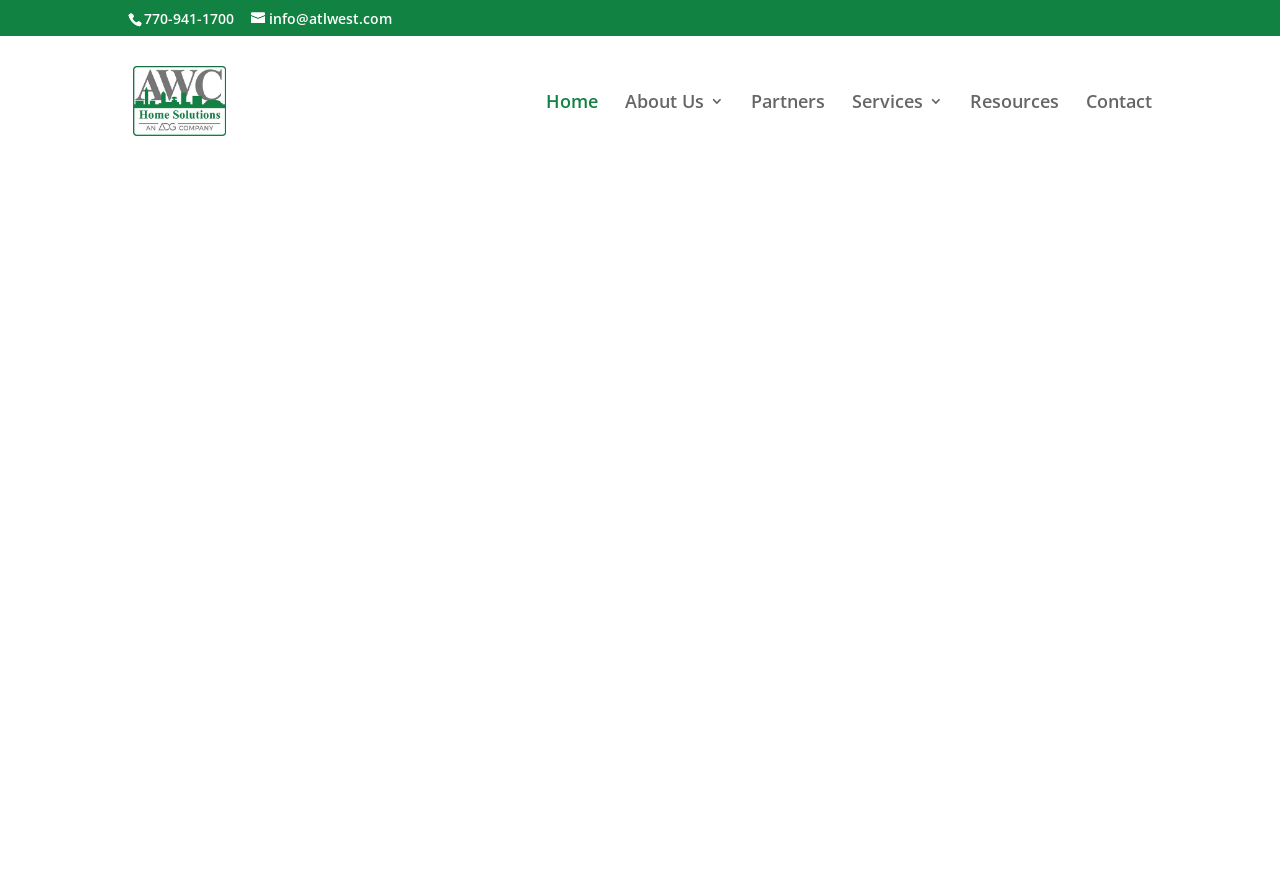Refer to the image and answer the question with as much detail as possible: What is the phone number on the webpage?

I found the phone number by looking at the static text element with the bounding box coordinates [0.113, 0.01, 0.183, 0.031], which contains the text '770-941-1700'.